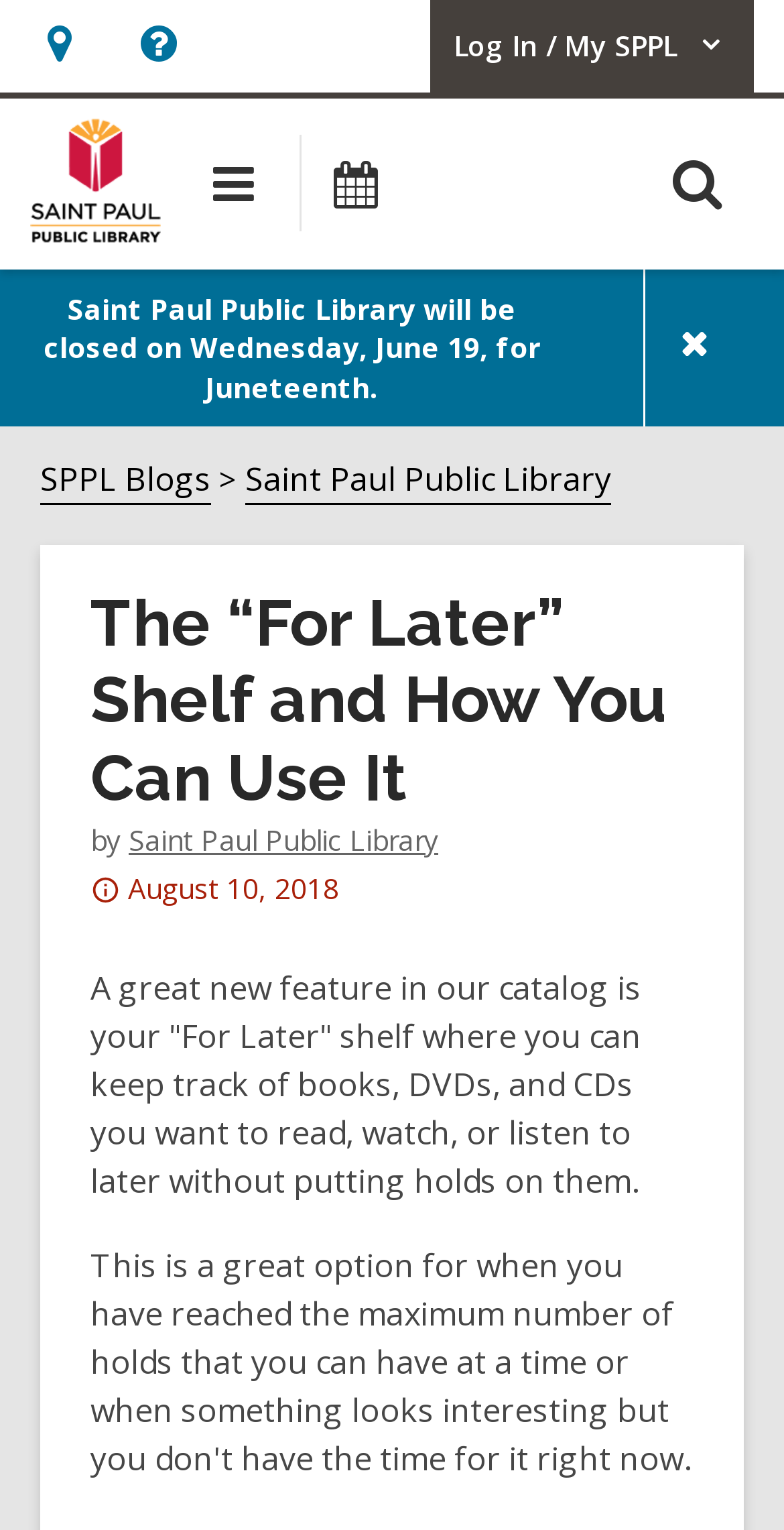Determine the bounding box coordinates of the region that needs to be clicked to achieve the task: "Read SPPL blogs".

[0.051, 0.299, 0.269, 0.33]